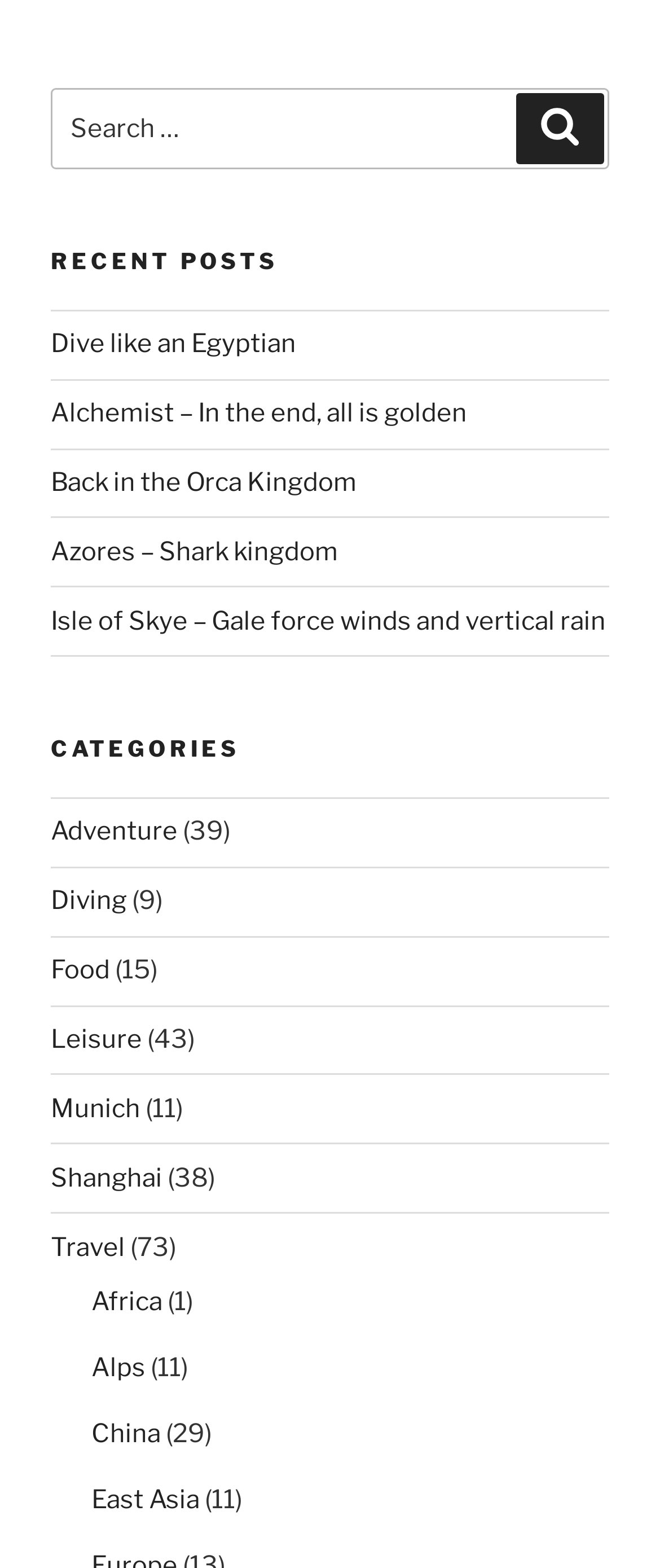Can you give a detailed response to the following question using the information from the image? How many recent posts are listed?

Under the 'RECENT POSTS' heading, there are six links listed, each representing a recent post. These links are 'Dive like an Egyptian', 'Alchemist – In the end, all is golden', 'Back in the Orca Kingdom', 'Azores – Shark kingdom', 'Isle of Skye – Gale force winds and vertical rain'.